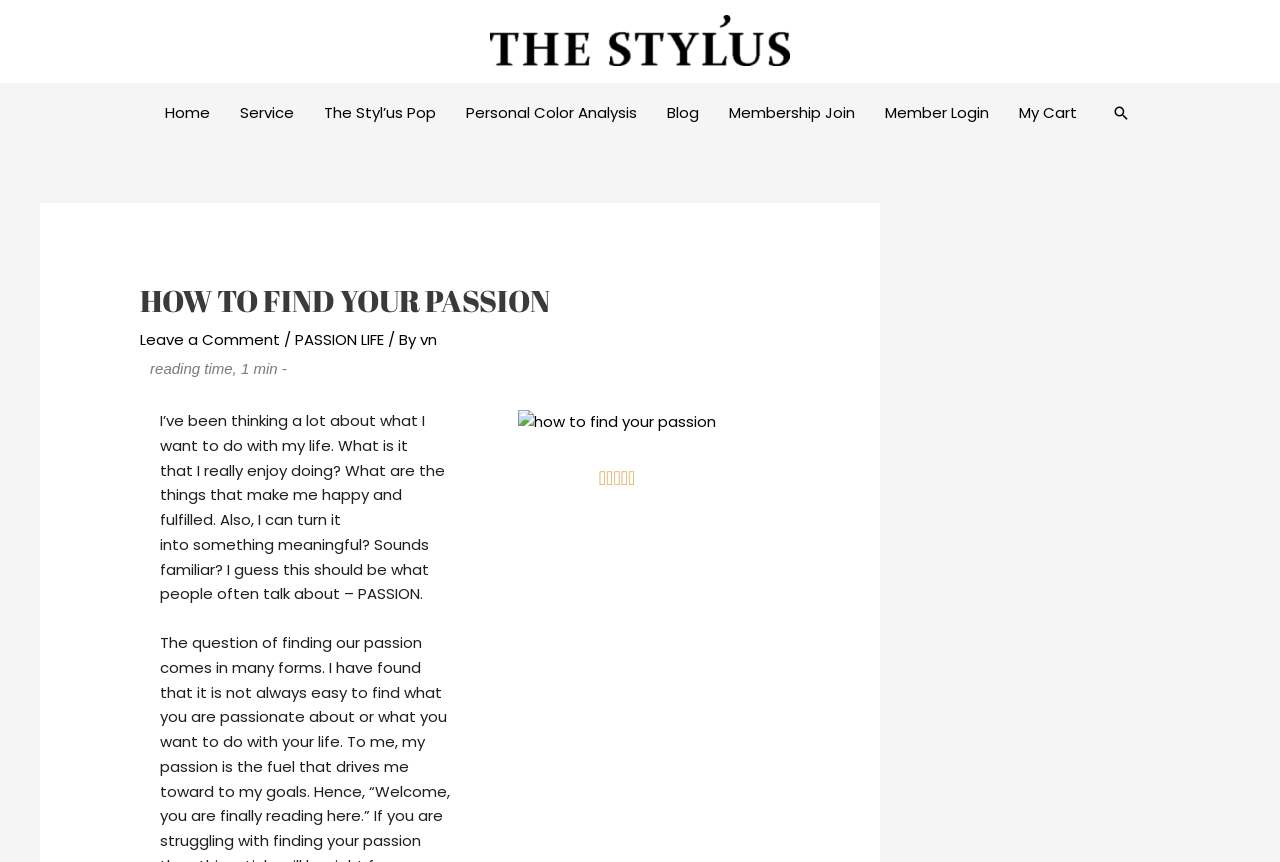How many navigation links are there?
Could you give a comprehensive explanation in response to this question?

The navigation links can be found in the navigation element with the description 'Site Navigation'. There are 8 links: 'Home', 'Service', 'The Styl’us Pop', 'Personal Color Analysis', 'Blog', 'Membership Join', 'Member Login', and 'My Cart'.